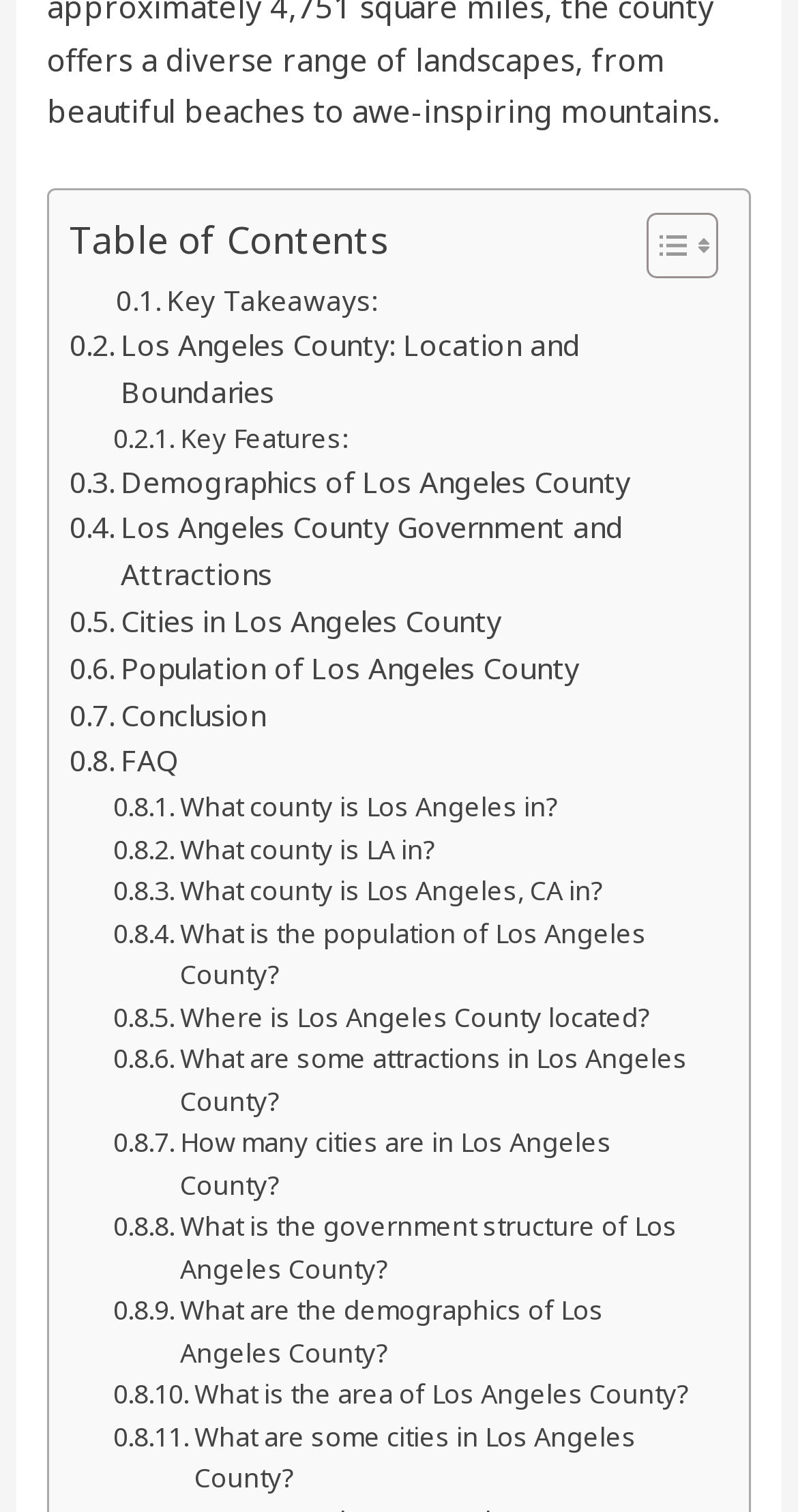Please specify the bounding box coordinates of the area that should be clicked to accomplish the following instruction: "Check FAQ". The coordinates should consist of four float numbers between 0 and 1, i.e., [left, top, right, bottom].

[0.087, 0.489, 0.223, 0.52]